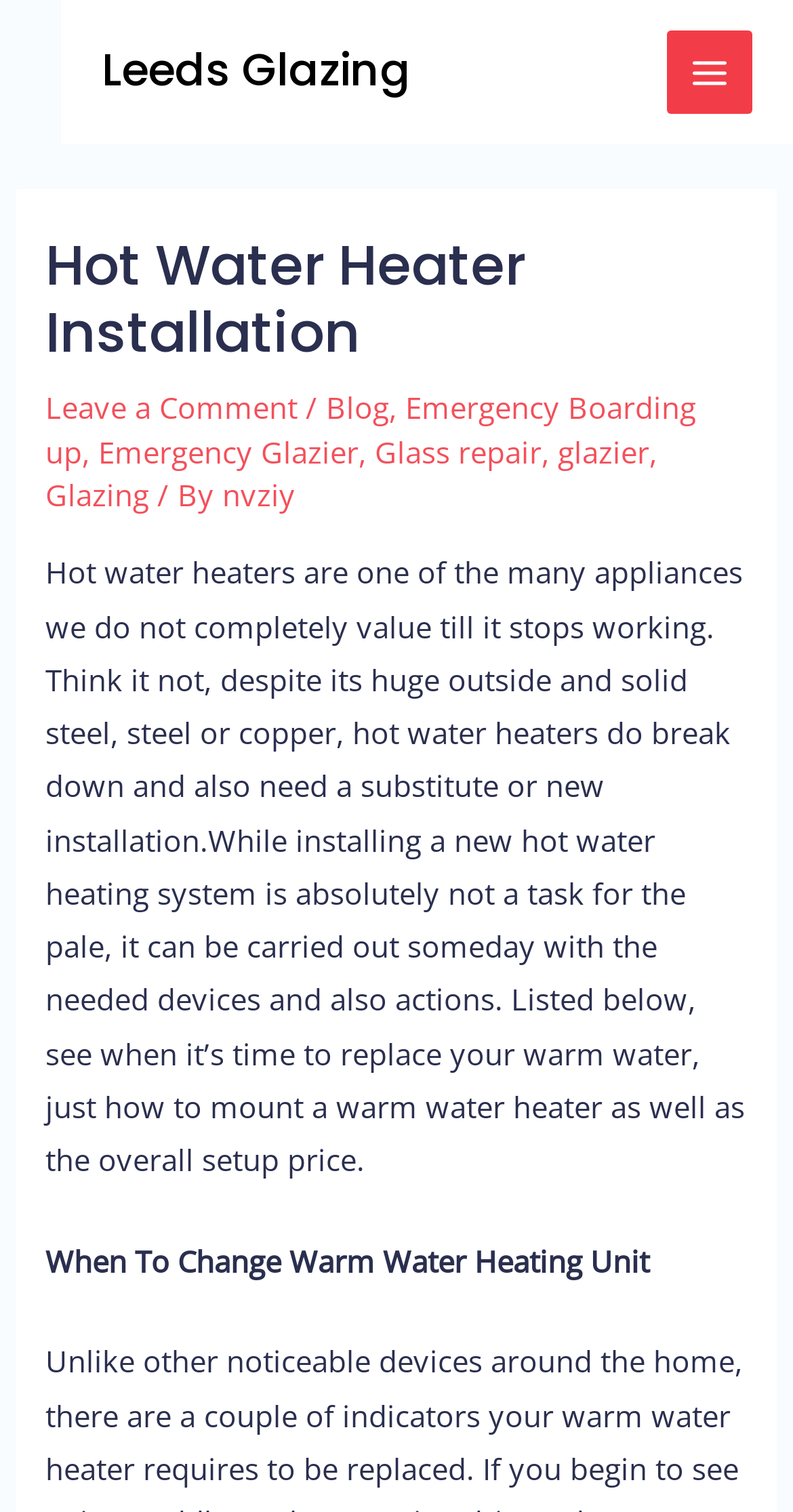What is the name of the company?
Based on the image, please offer an in-depth response to the question.

The name of the company can be found in the top-left corner of the webpage, where it says 'Hot Water Heater Installation - Leeds Glazing'. The link 'Leeds Glazing' is also present in the same location, which further confirms the company name.